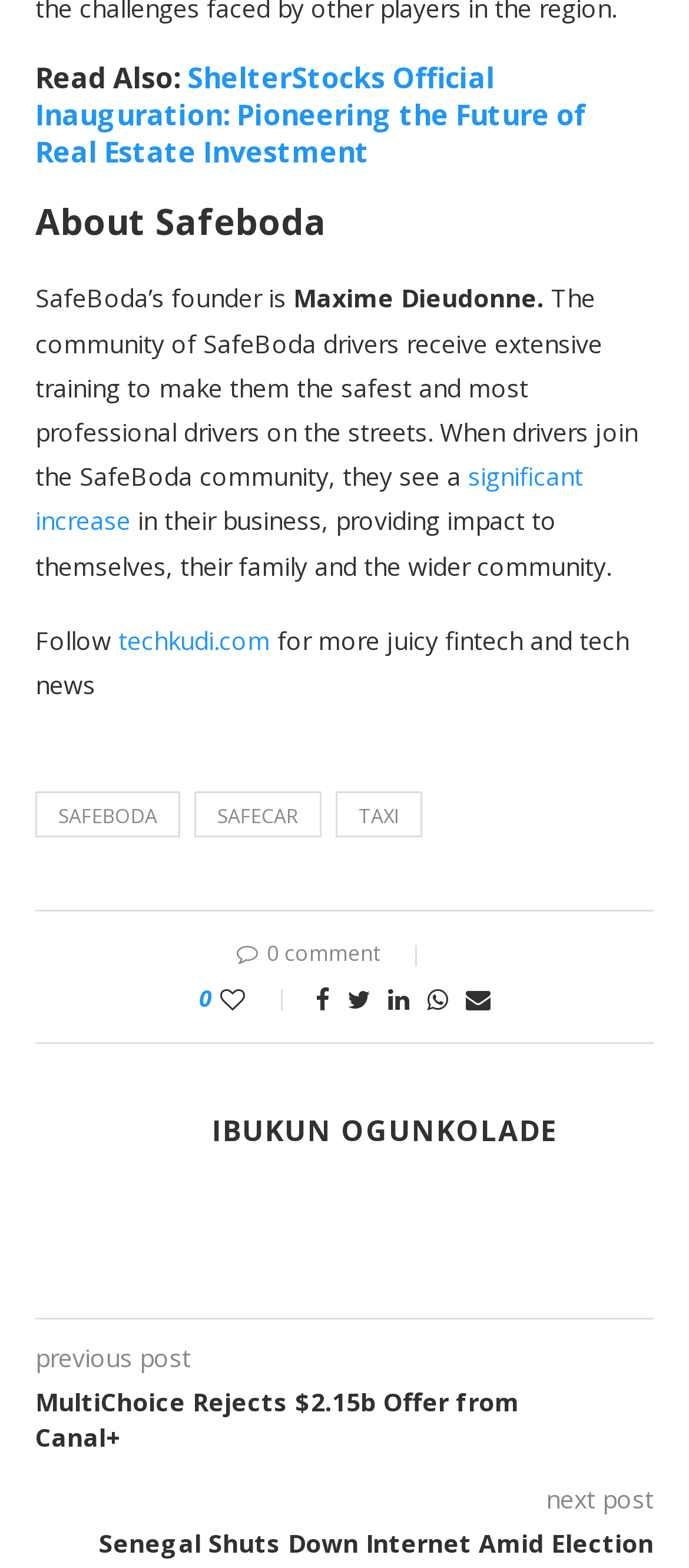Please identify the bounding box coordinates of the region to click in order to complete the given instruction: "Click on the link to read about MultiChoice Rejects $2.15b Offer from Canal+". The coordinates should be four float numbers between 0 and 1, i.e., [left, top, right, bottom].

[0.051, 0.884, 0.949, 0.928]